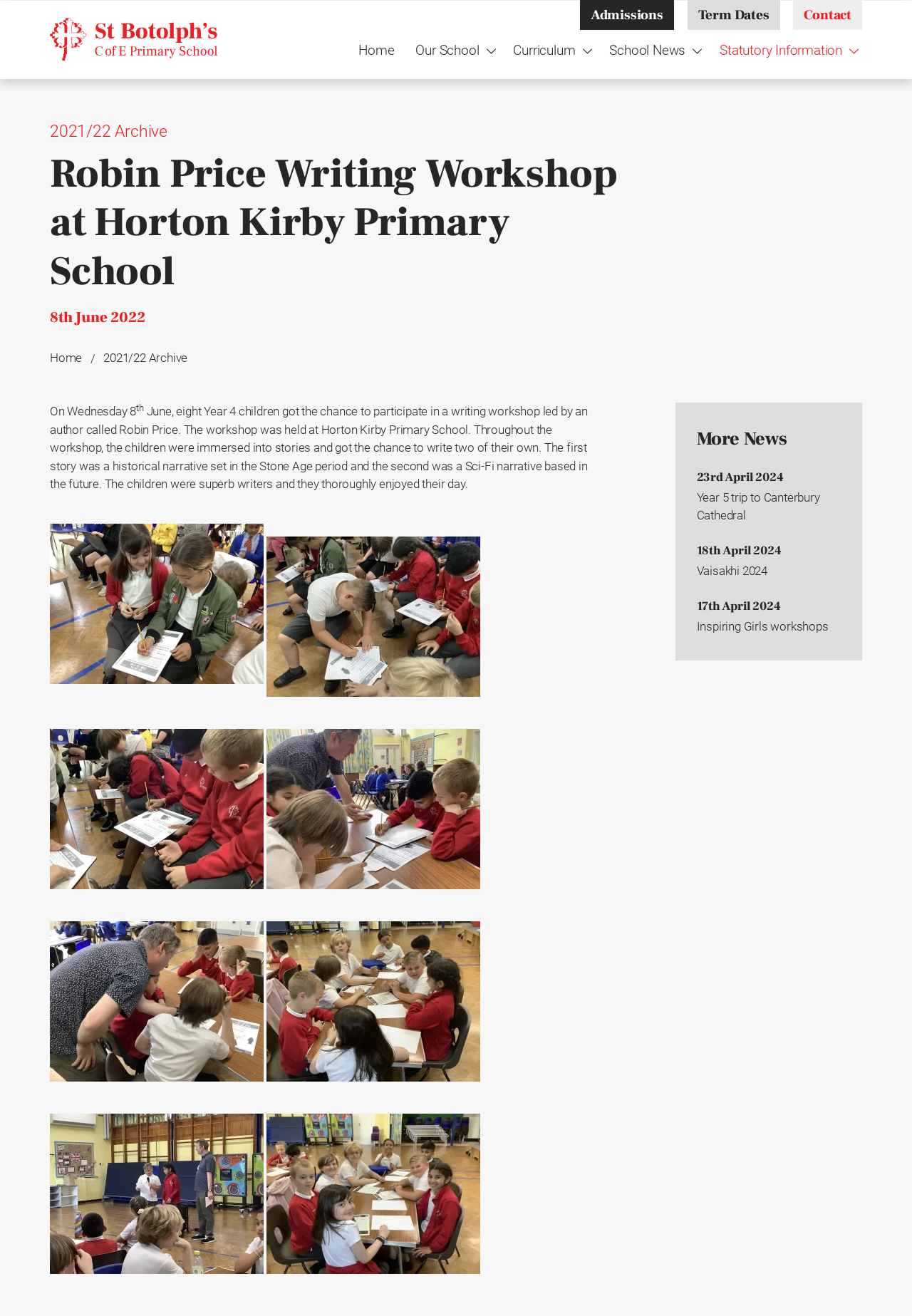Given the following UI element description: "placeholder="Subscribe to our weekly newsletter"", find the bounding box coordinates in the webpage screenshot.

None